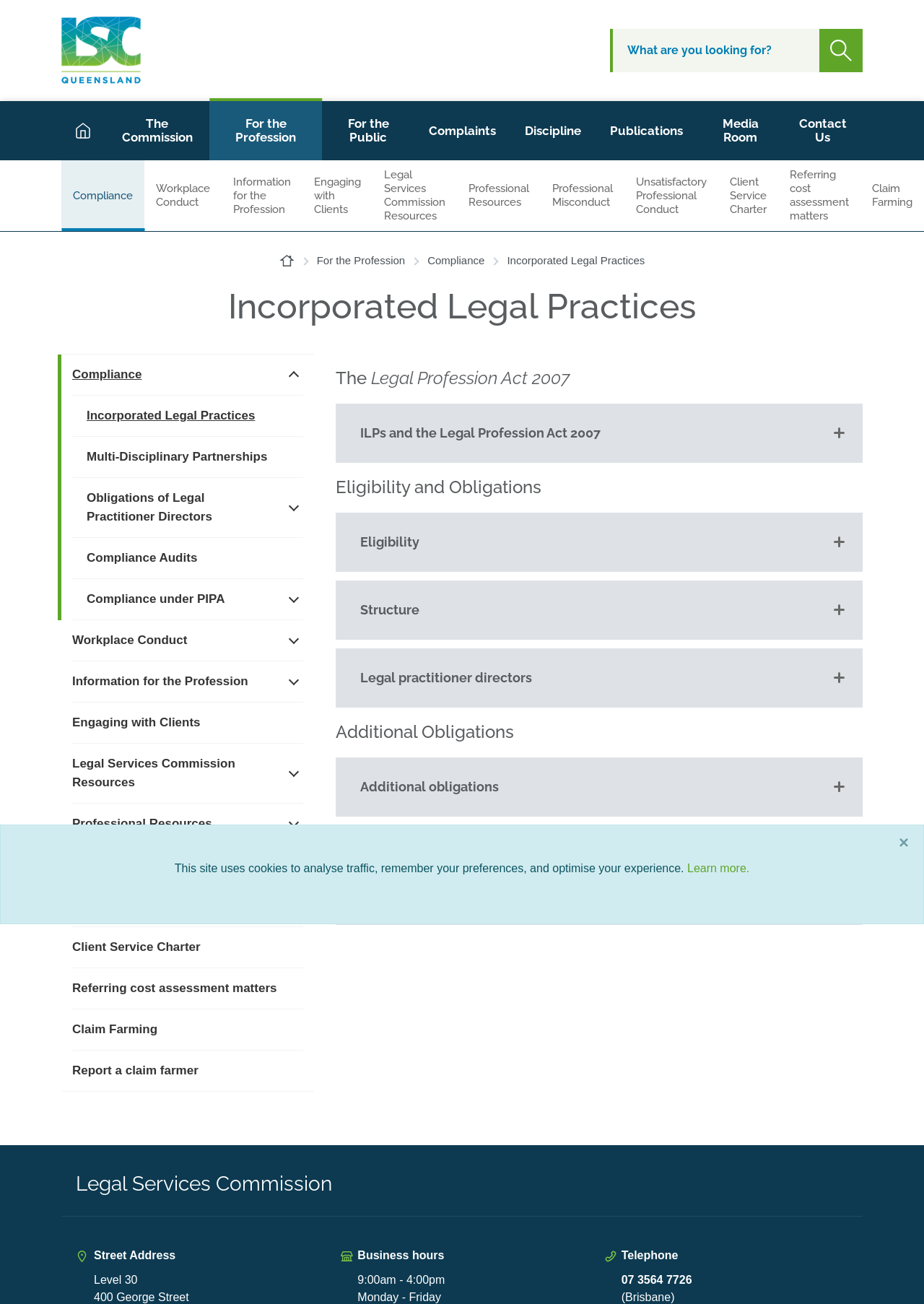What is the 'Client Service Charter' page about?
Please use the image to deliver a detailed and complete answer.

The 'Client Service Charter' page is linked from the 'For the Profession' menu, and it appears to be about the service standards that legal practitioners should adhere to when dealing with clients. The page likely outlines the expectations and obligations of legal practitioners in terms of client service.